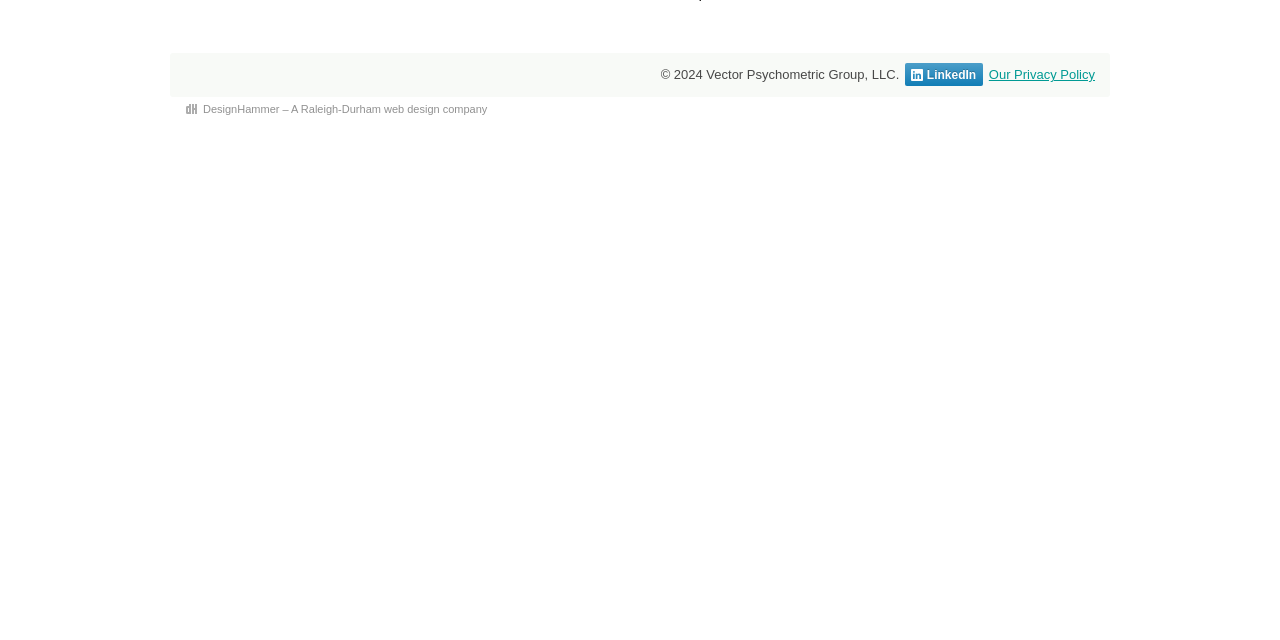Using the provided element description, identify the bounding box coordinates as (top-left x, top-left y, bottom-right x, bottom-right y). Ensure all values are between 0 and 1. Description: LinkedIn

[0.707, 0.099, 0.768, 0.135]